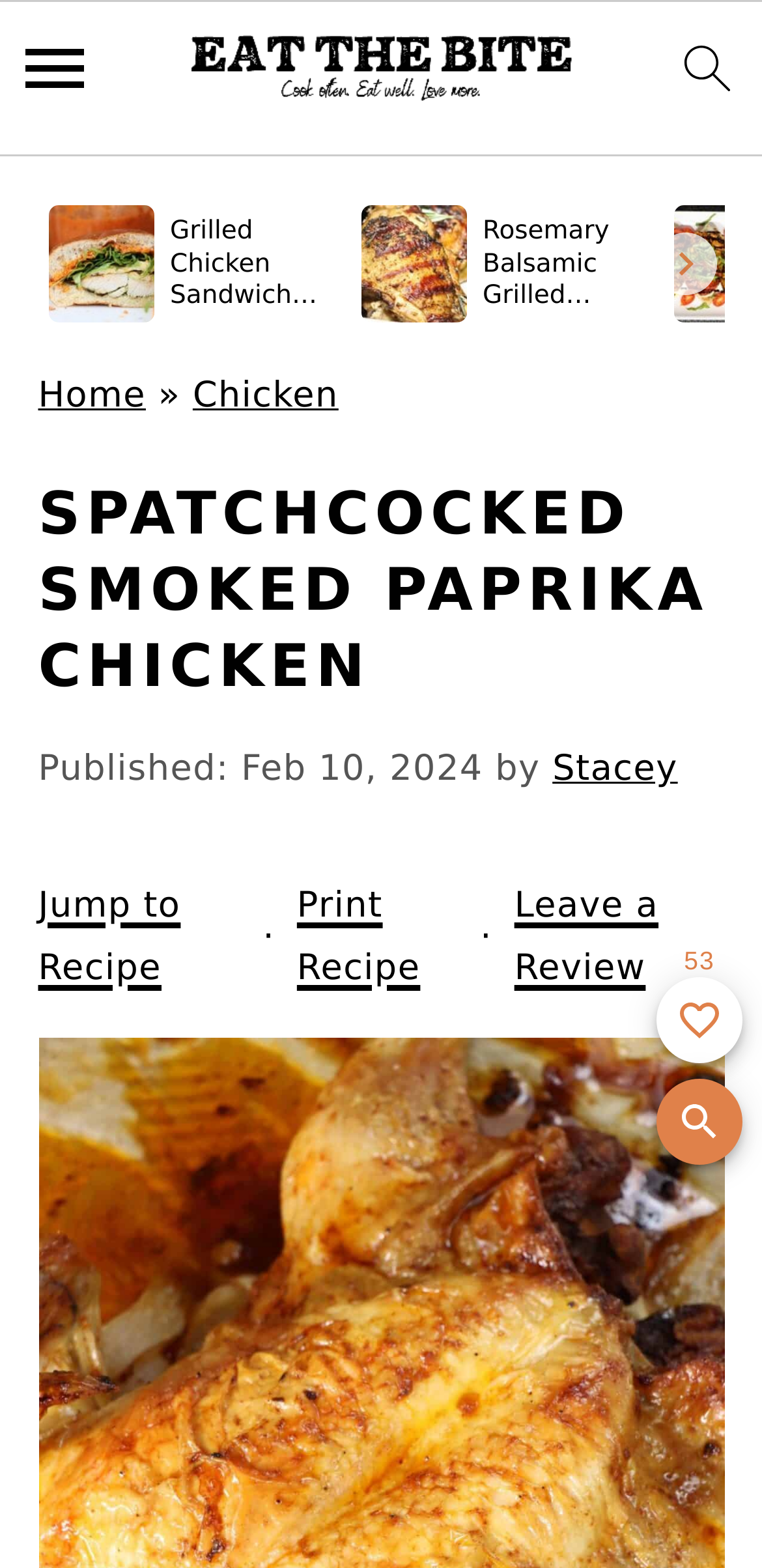Find the bounding box coordinates of the element you need to click on to perform this action: 'add to favorites'. The coordinates should be represented by four float values between 0 and 1, in the format [left, top, right, bottom].

[0.862, 0.623, 0.974, 0.678]